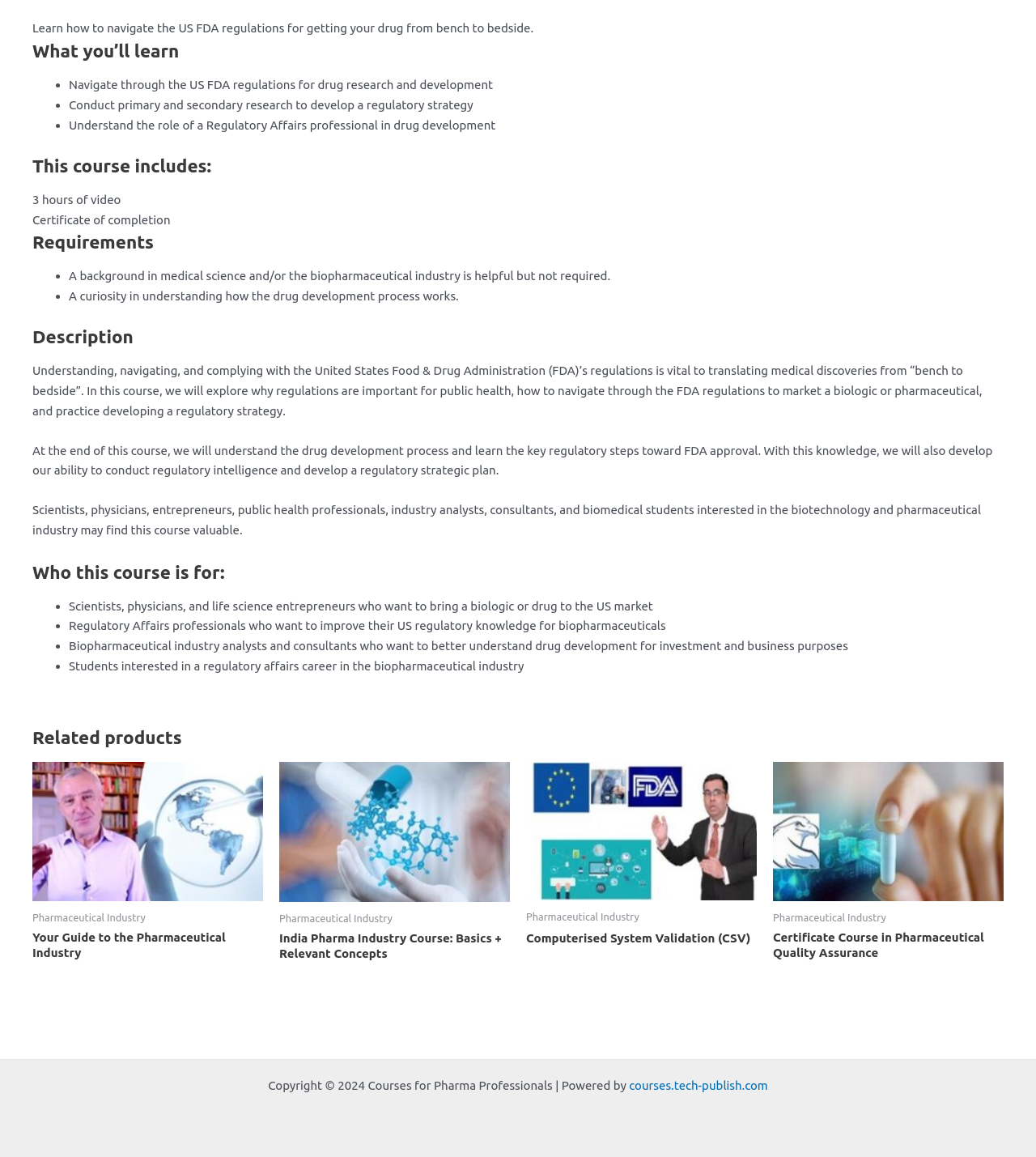Using the provided description: "courses.tech-publish.com", find the bounding box coordinates of the corresponding UI element. The output should be four float numbers between 0 and 1, in the format [left, top, right, bottom].

[0.607, 0.932, 0.741, 0.944]